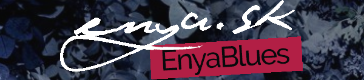Can you give a comprehensive explanation to the question given the content of the image?
What is the color of the word 'EnyaBlues'?

According to the caption, the word 'EnyaBlues' is prominently displayed in bold, vibrant red, which contrasts sharply with the darker tones behind it, implying that the color of the word is vibrant red.